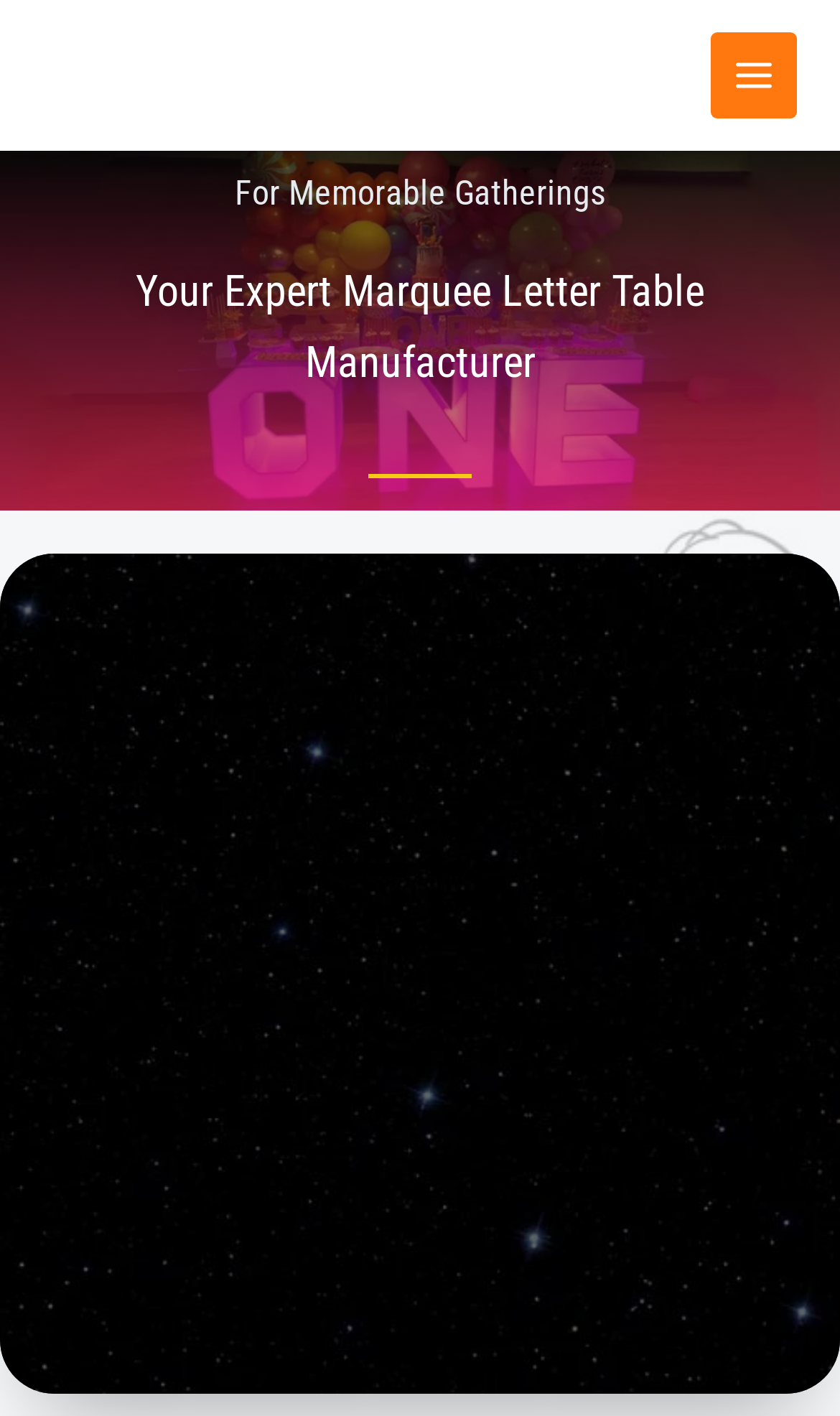Provide a brief response to the question below using one word or phrase:
What is the tone of the webpage?

Promotional